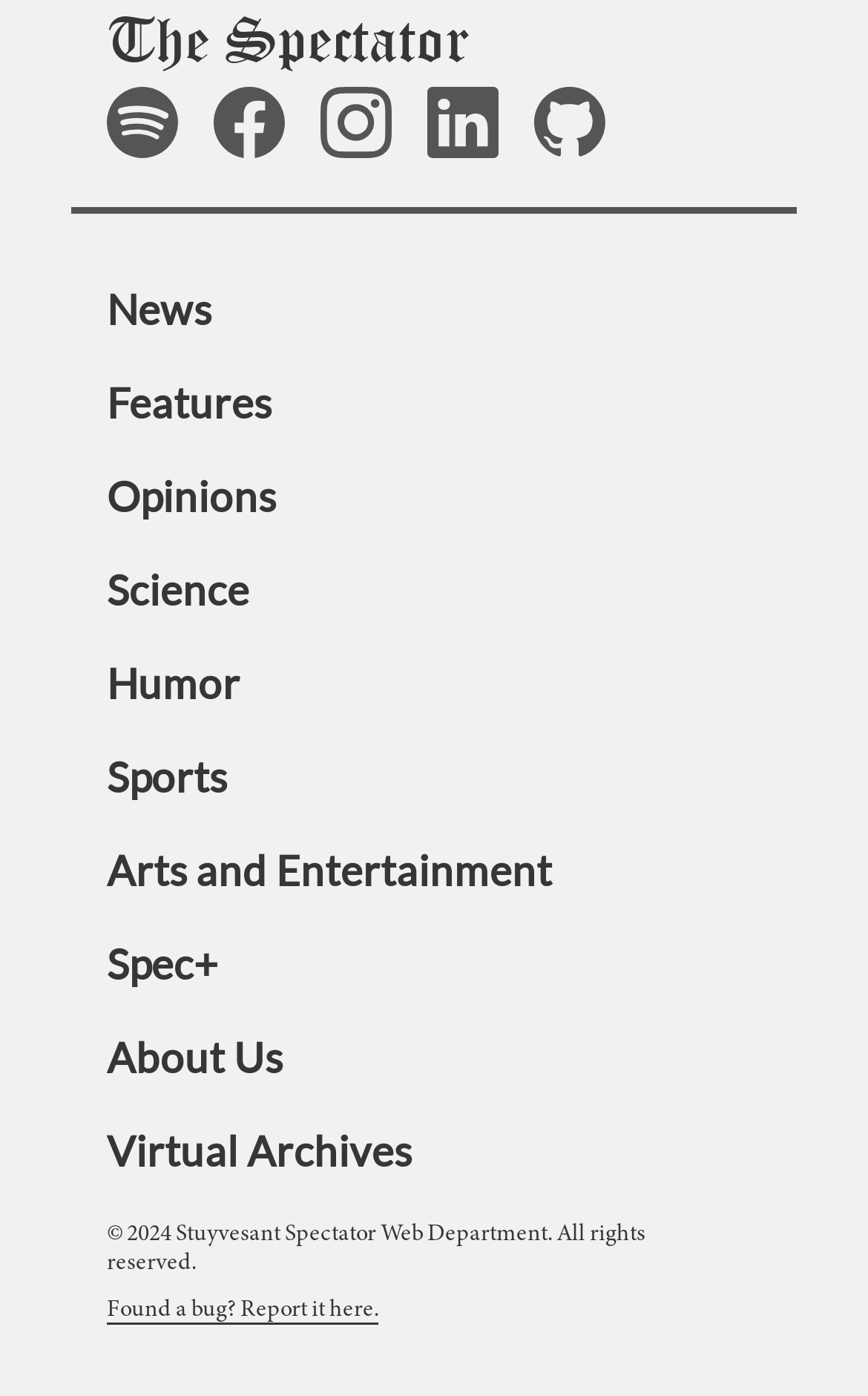Identify the bounding box coordinates of the area that should be clicked in order to complete the given instruction: "Report a bug". The bounding box coordinates should be four float numbers between 0 and 1, i.e., [left, top, right, bottom].

[0.123, 0.929, 0.436, 0.947]